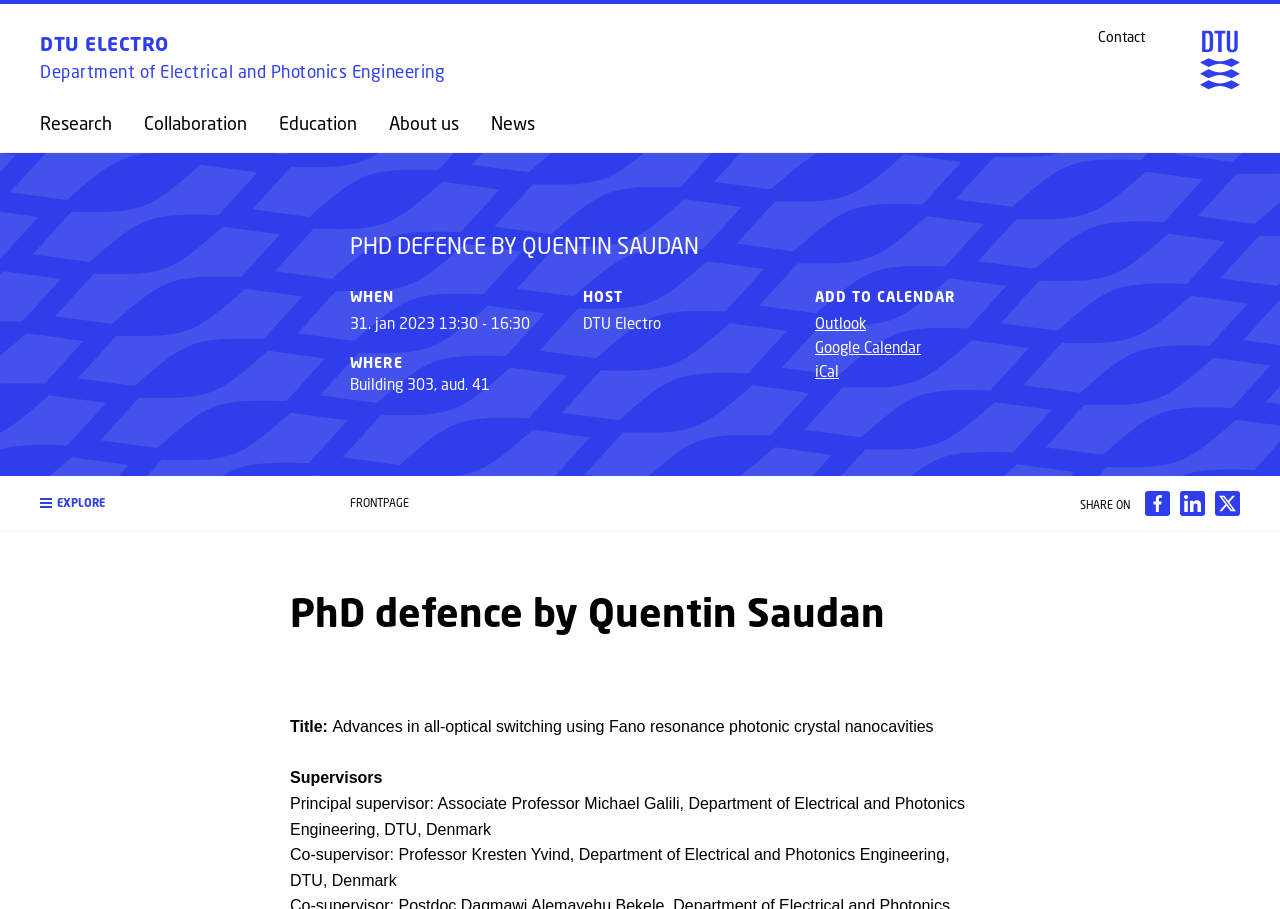Locate the bounding box coordinates of the clickable area to execute the instruction: "Open the PhD defence by Quentin Saudan page". Provide the coordinates as four float numbers between 0 and 1, represented as [left, top, right, bottom].

[0.227, 0.651, 0.773, 0.698]